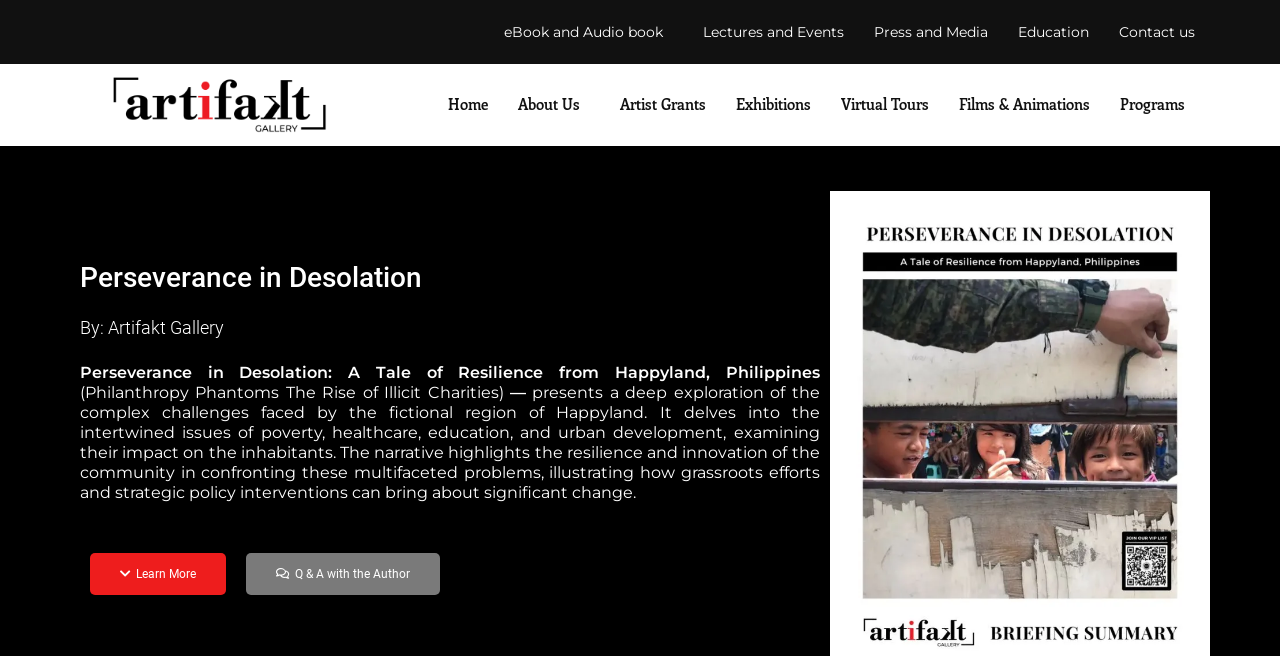Find the bounding box coordinates of the clickable area required to complete the following action: "Read the Q & A with the Author".

[0.192, 0.843, 0.344, 0.907]